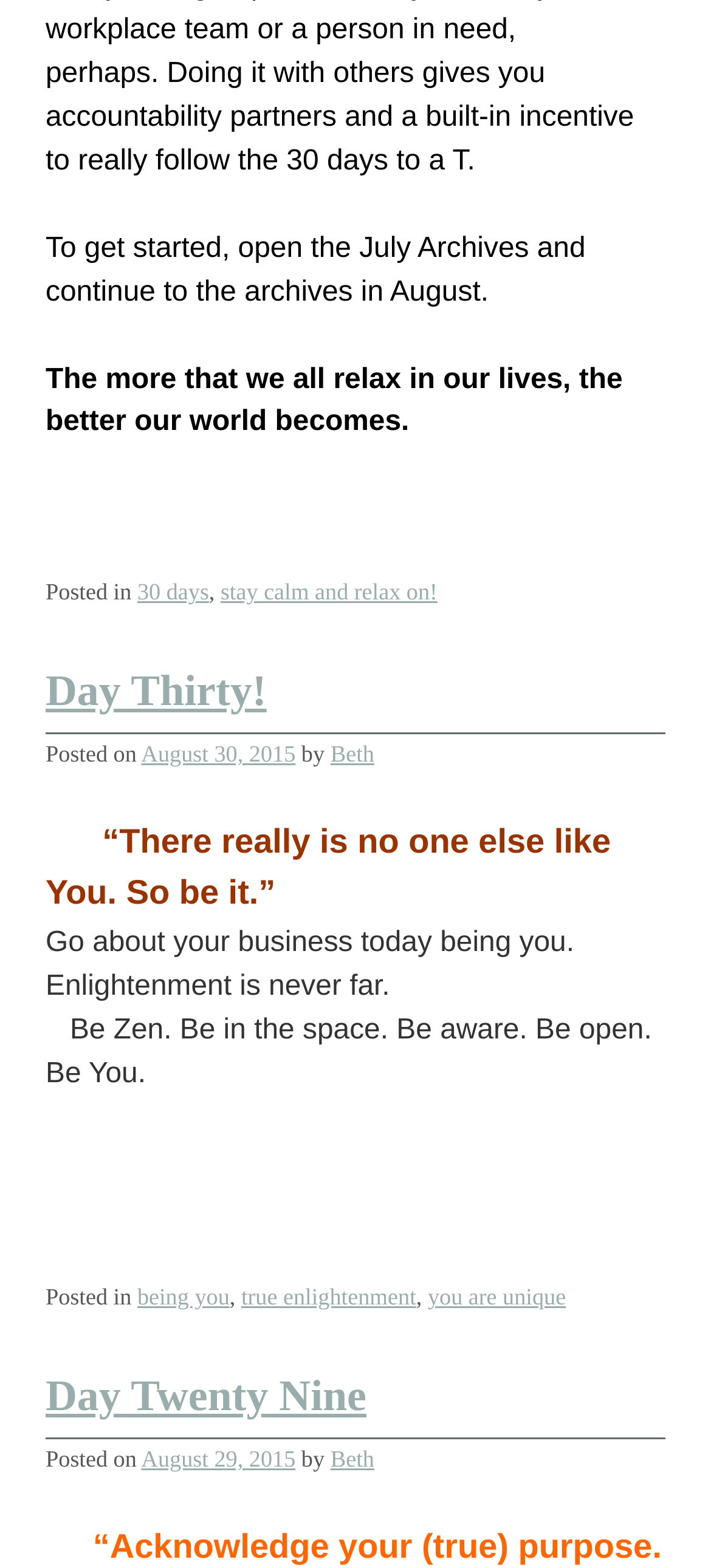Please find the bounding box coordinates for the clickable element needed to perform this instruction: "Click on 'Beth' link".

[0.465, 0.473, 0.526, 0.489]